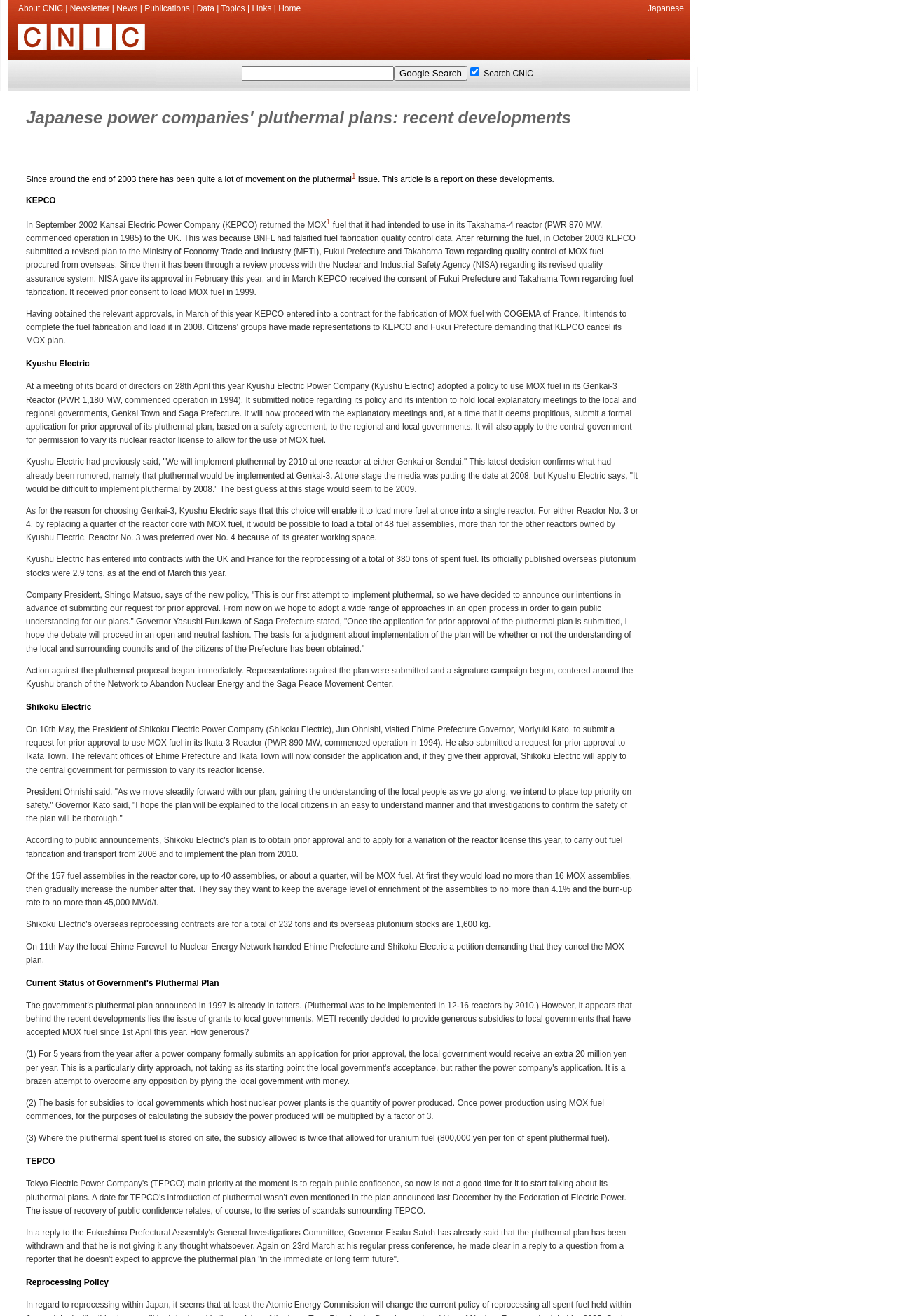Based on the image, please respond to the question with as much detail as possible:
How many reactors are mentioned in the article?

The article mentions four reactors: Takahama-4, Genkai-3, Ikata-3, and an unspecified reactor of TEPCO.